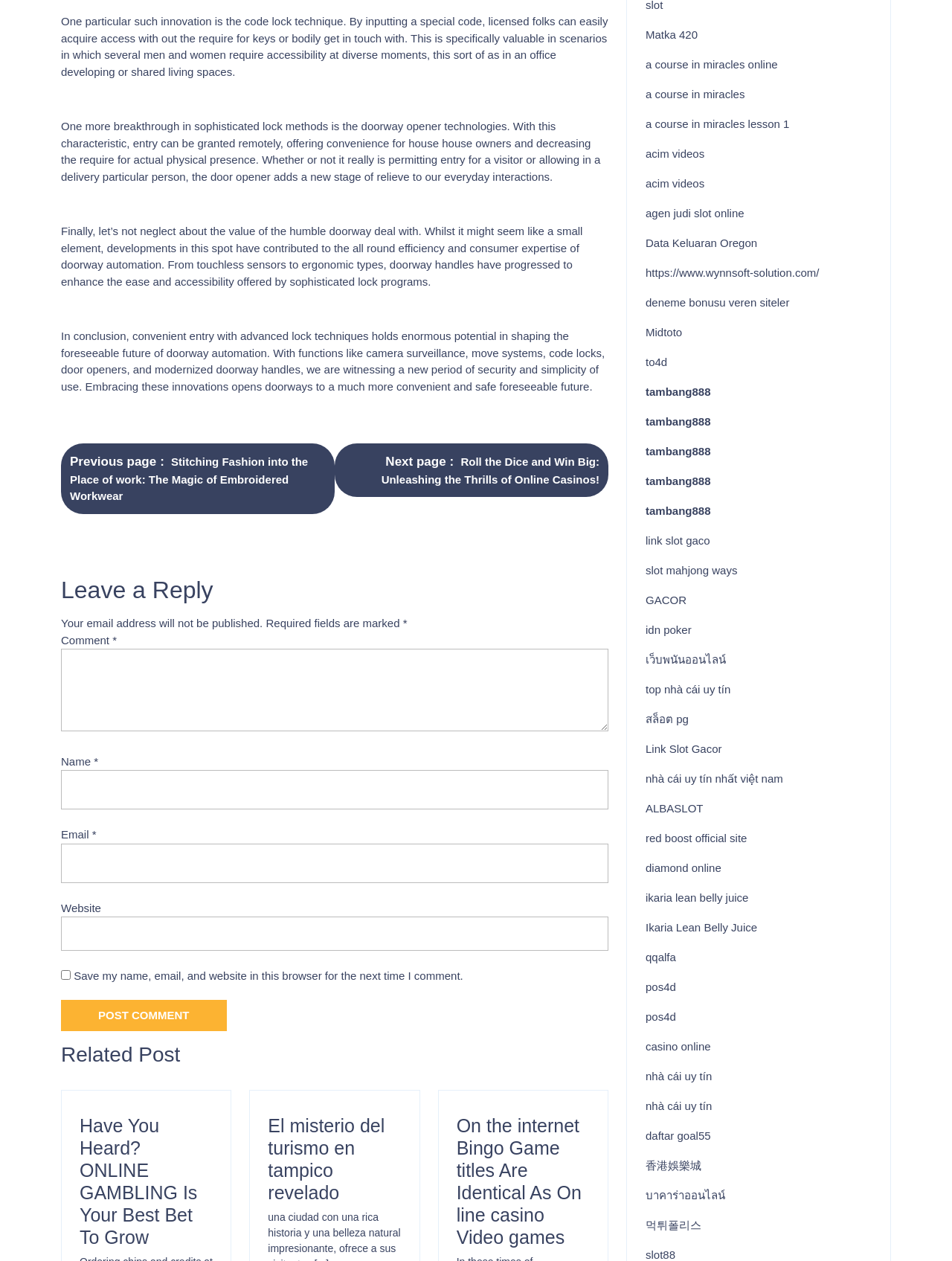Provide the bounding box coordinates for the area that should be clicked to complete the instruction: "Click the 'Stitching Fashion into the Place of work: The Magic of Embroidered Workwear' link".

[0.064, 0.352, 0.352, 0.408]